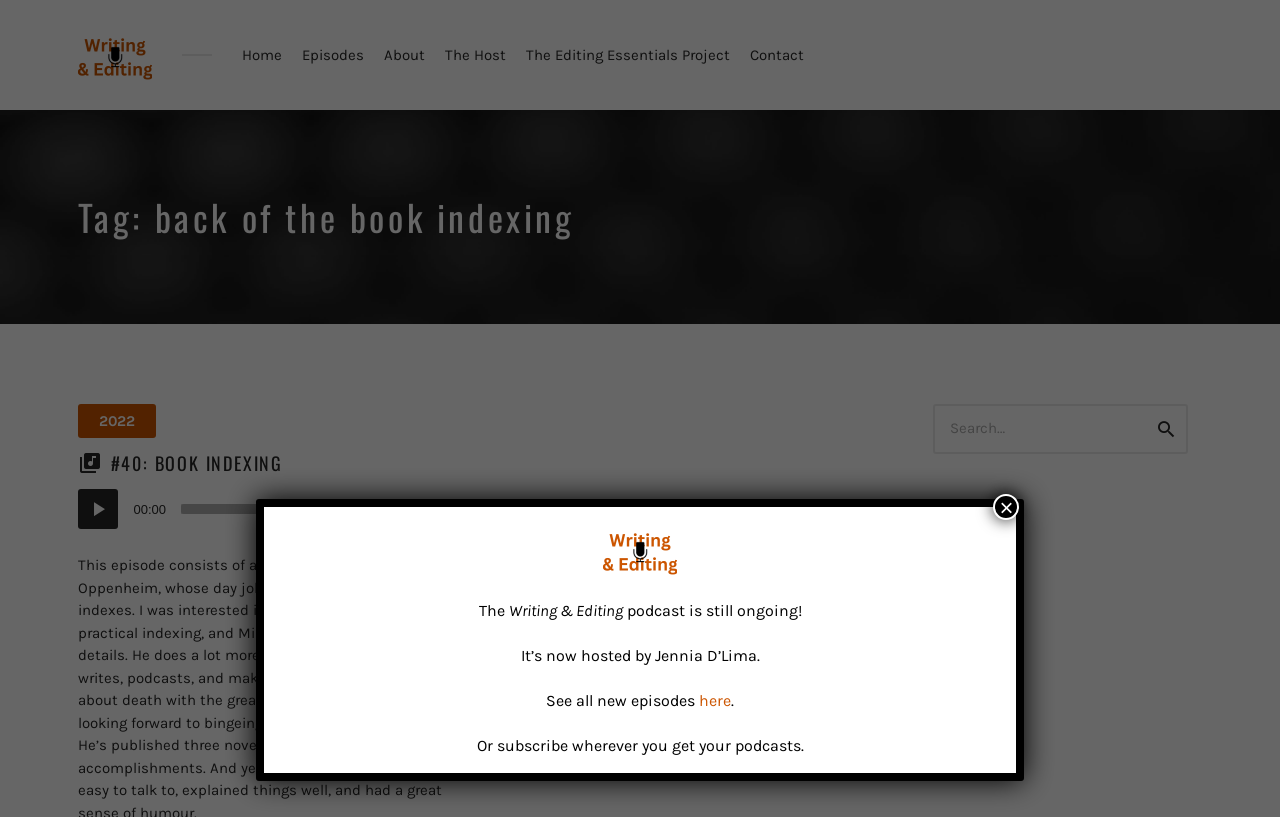Highlight the bounding box coordinates of the element that should be clicked to carry out the following instruction: "Close the notification". The coordinates must be given as four float numbers ranging from 0 to 1, i.e., [left, top, right, bottom].

[0.776, 0.605, 0.796, 0.636]